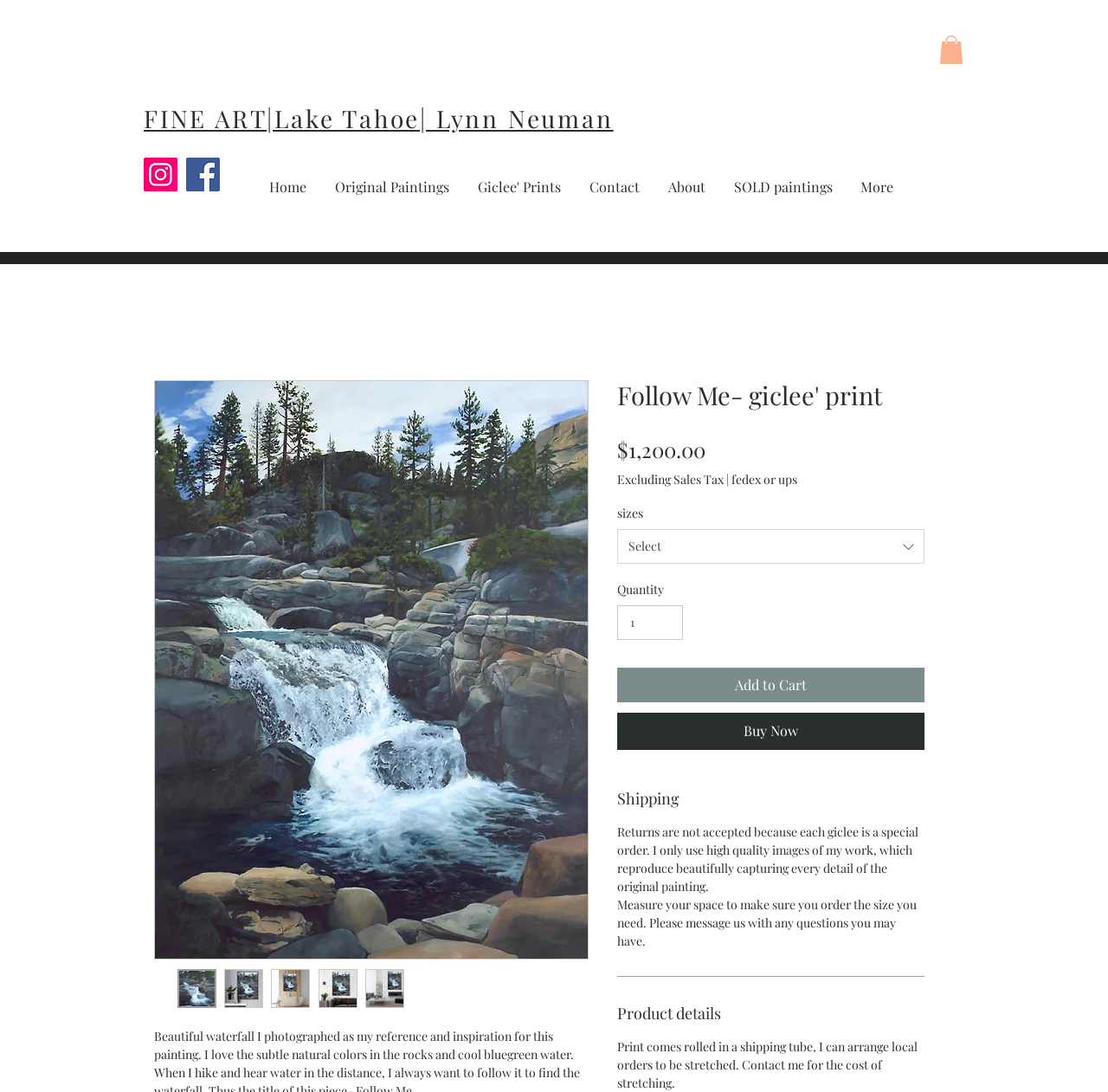Highlight the bounding box coordinates of the element you need to click to perform the following instruction: "Click the 'Instagram' link."

[0.13, 0.145, 0.16, 0.176]